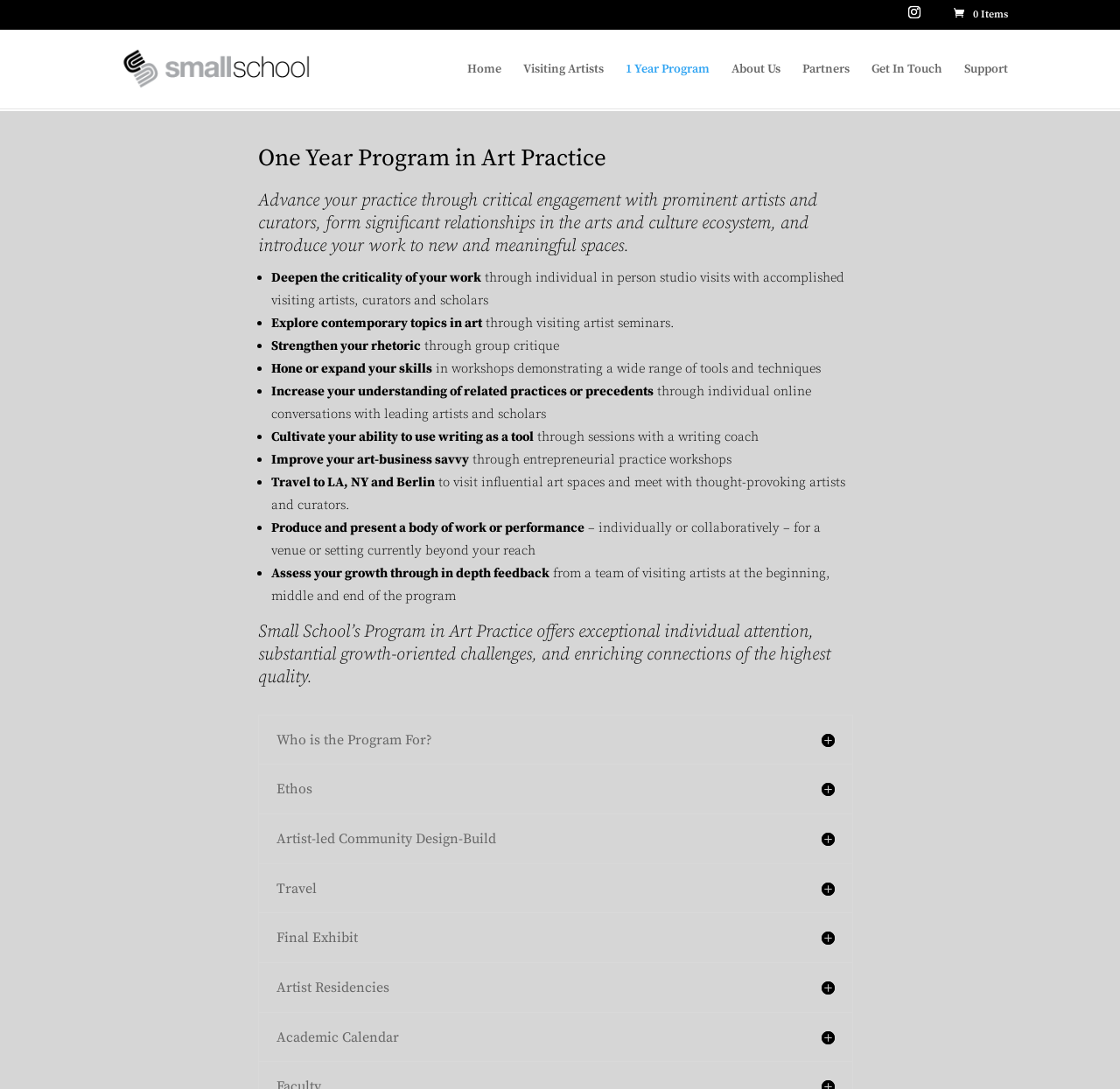Please mark the bounding box coordinates of the area that should be clicked to carry out the instruction: "Click the 'Get In Touch' link".

[0.778, 0.057, 0.841, 0.099]